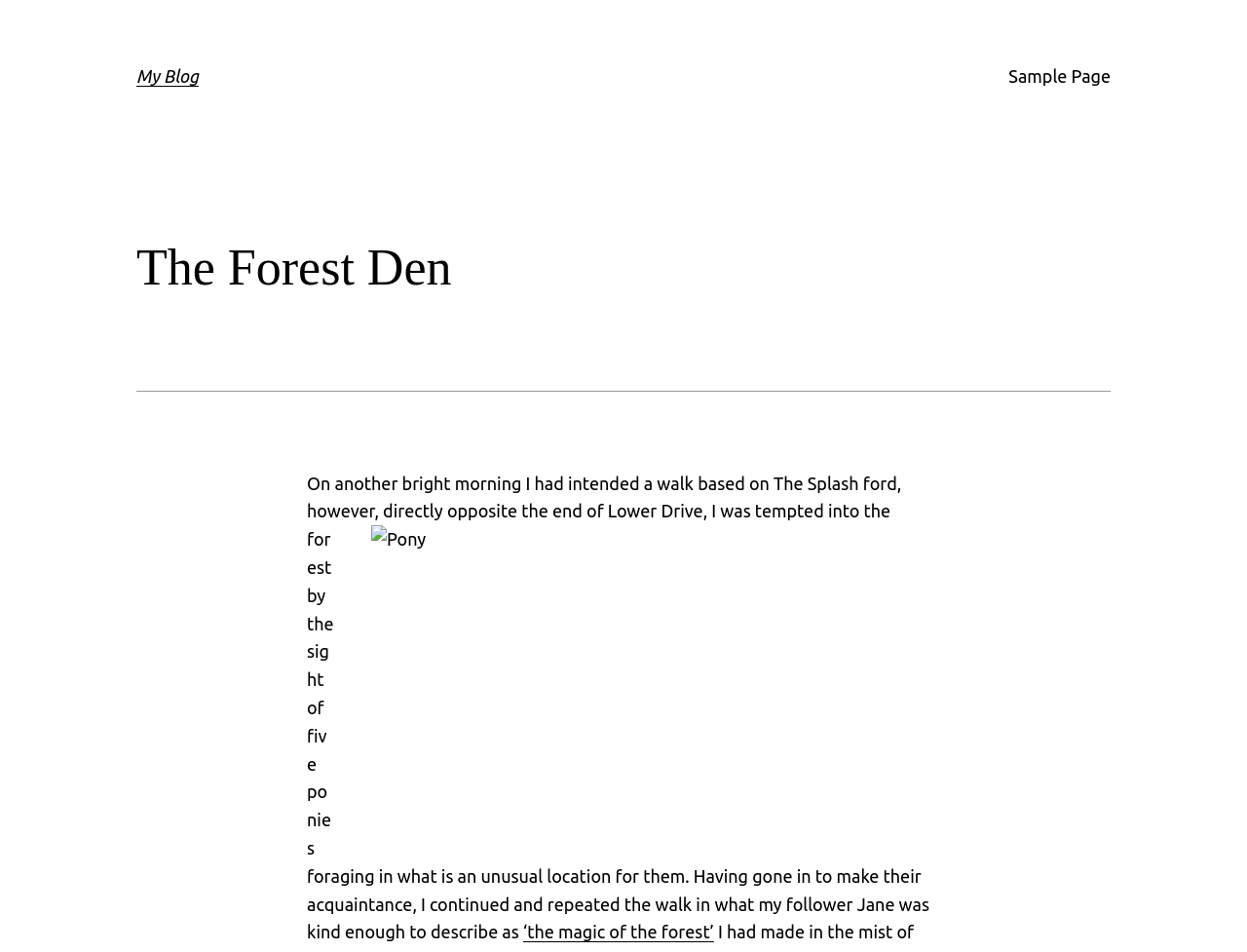Please examine the image and provide a detailed answer to the question: How many ponies are mentioned in the blog post?

The static text element mentions 'five ponies foraging in what is an unusual location for them', which suggests that there are five ponies mentioned in the blog post.